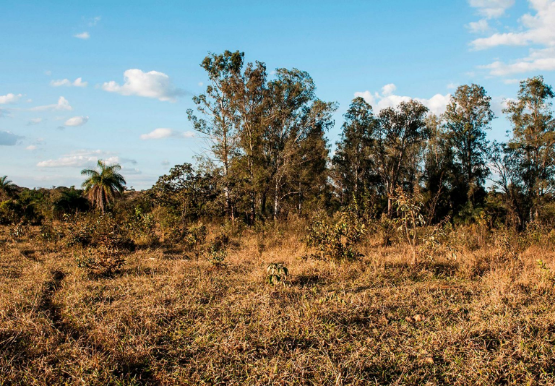What is the color of the sky in the background?
Based on the content of the image, thoroughly explain and answer the question.

The caption describes the background of the image as having a bright blue sky filled with soft white clouds, which suggests a peaceful and serene atmosphere.